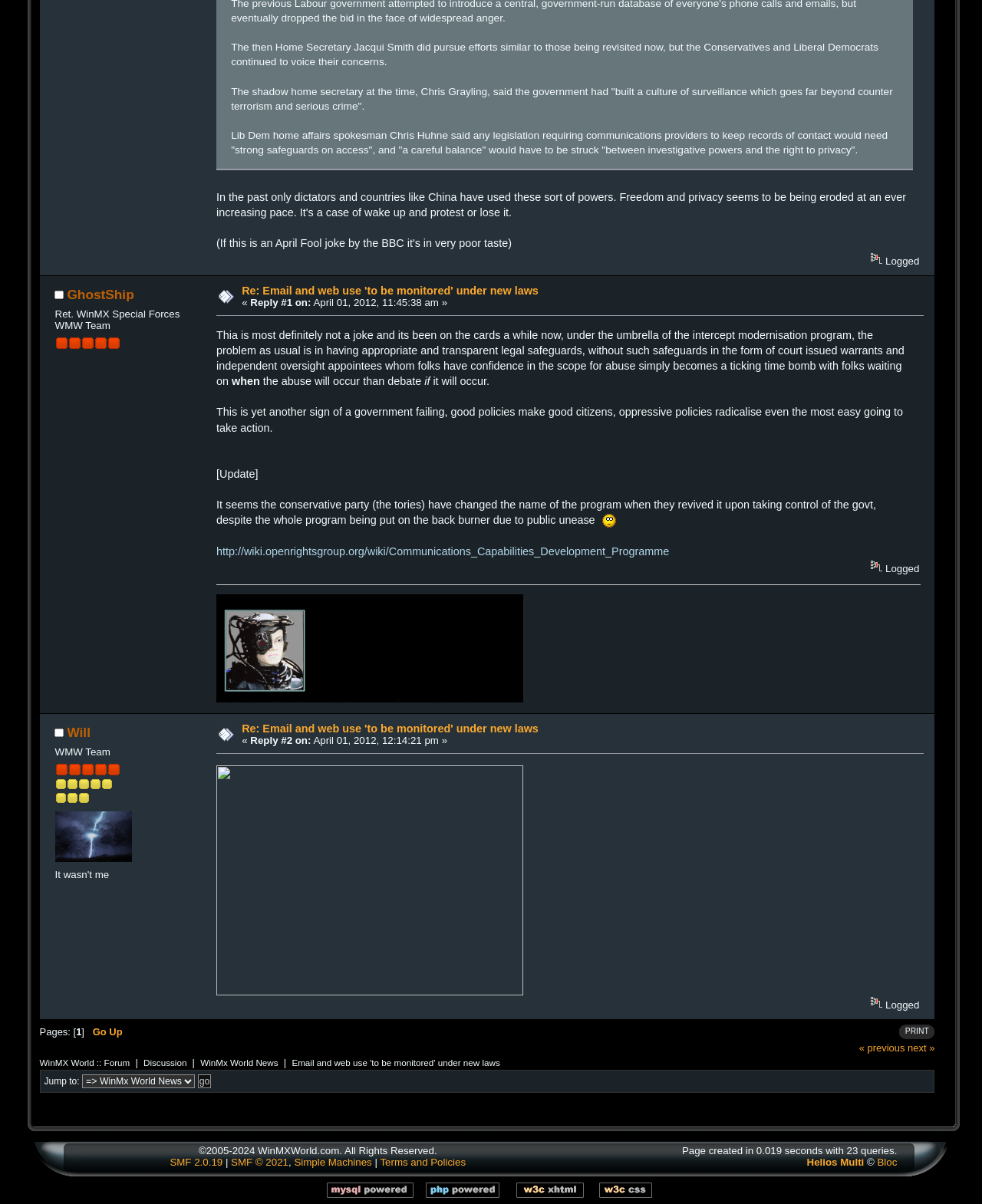Locate the bounding box coordinates of the clickable region to complete the following instruction: "Click the 'Go Up' link."

[0.094, 0.852, 0.125, 0.862]